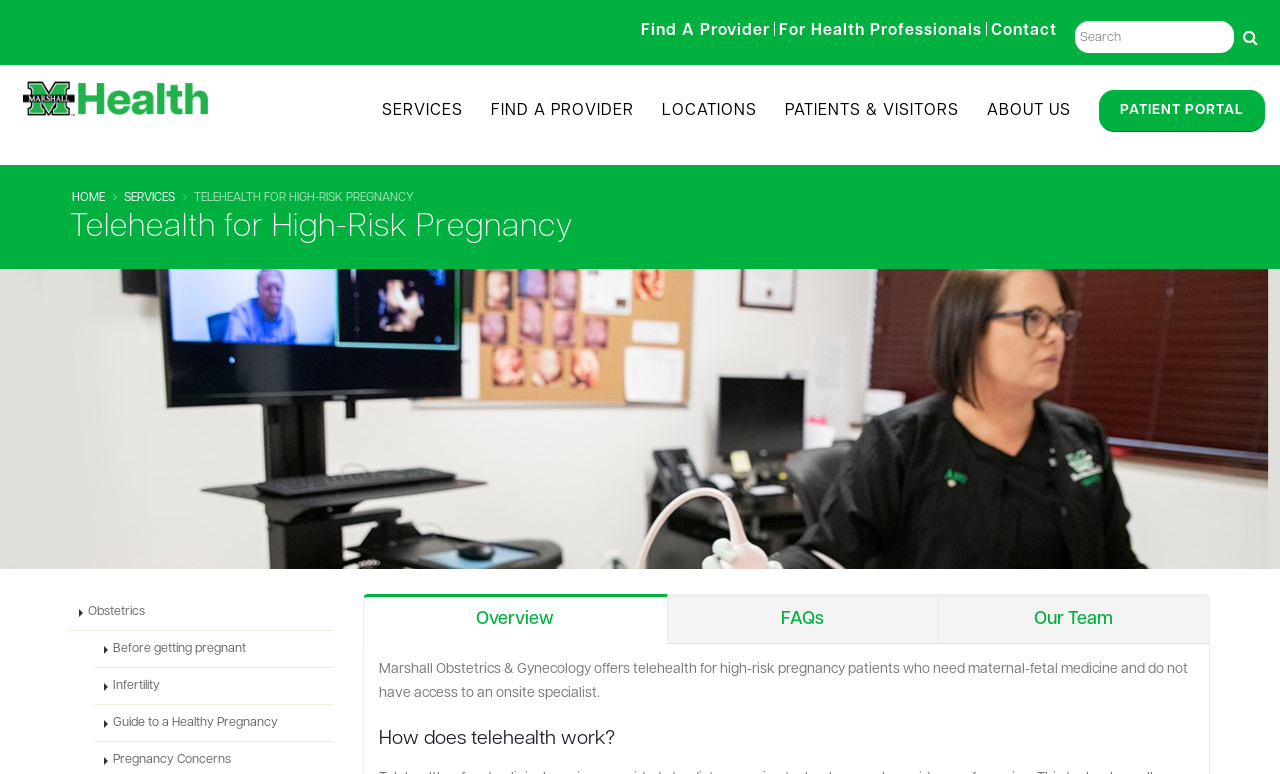Answer the question using only a single word or phrase: 
How many links are available in the top navigation bar?

3